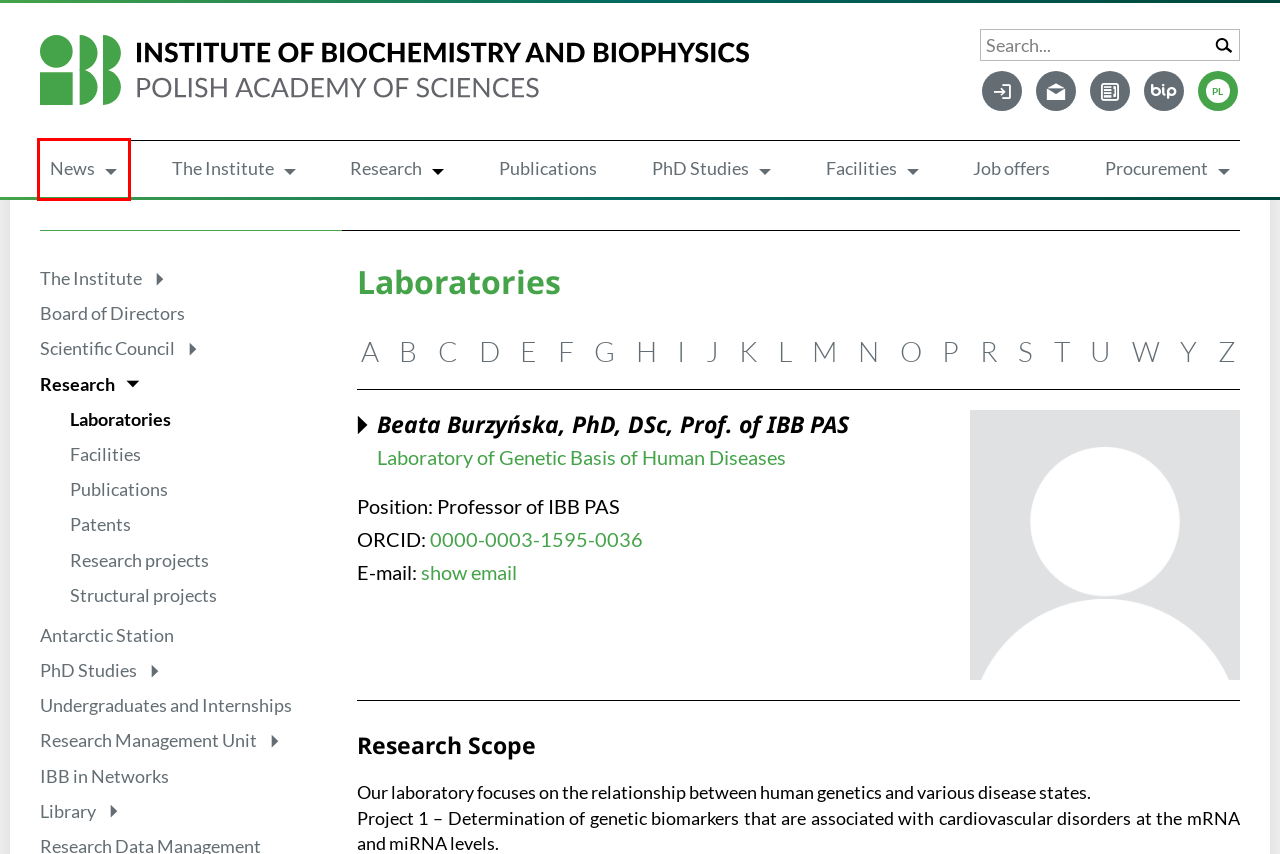Review the screenshot of a webpage that includes a red bounding box. Choose the webpage description that best matches the new webpage displayed after clicking the element within the bounding box. Here are the candidates:
A. The Institute - Instytut Biochemii i Biofizyki Polskiej Akademii Nauk
B. Facilities - Instytut Biochemii i Biofizyki Polskiej Akademii Nauk
C. Scientific Council - Instytut Biochemii i Biofizyki Polskiej Akademii Nauk
D. News - Instytut Biochemii i Biofizyki Polskiej Akademii Nauk
E. Job offers - Instytut Biochemii i Biofizyki Polskiej Akademii Nauk
F. Board of Directors - Instytut Biochemii i Biofizyki Polskiej Akademii Nauk
G. Dr hab. Beata Burzyńska, Prof. IBB PAN - Instytut Biochemii i Biofizyki Polskiej Akademii Nauk
H. IBB PAS Webmail Client :: Welcome to IBB PAS Webmail Client

D